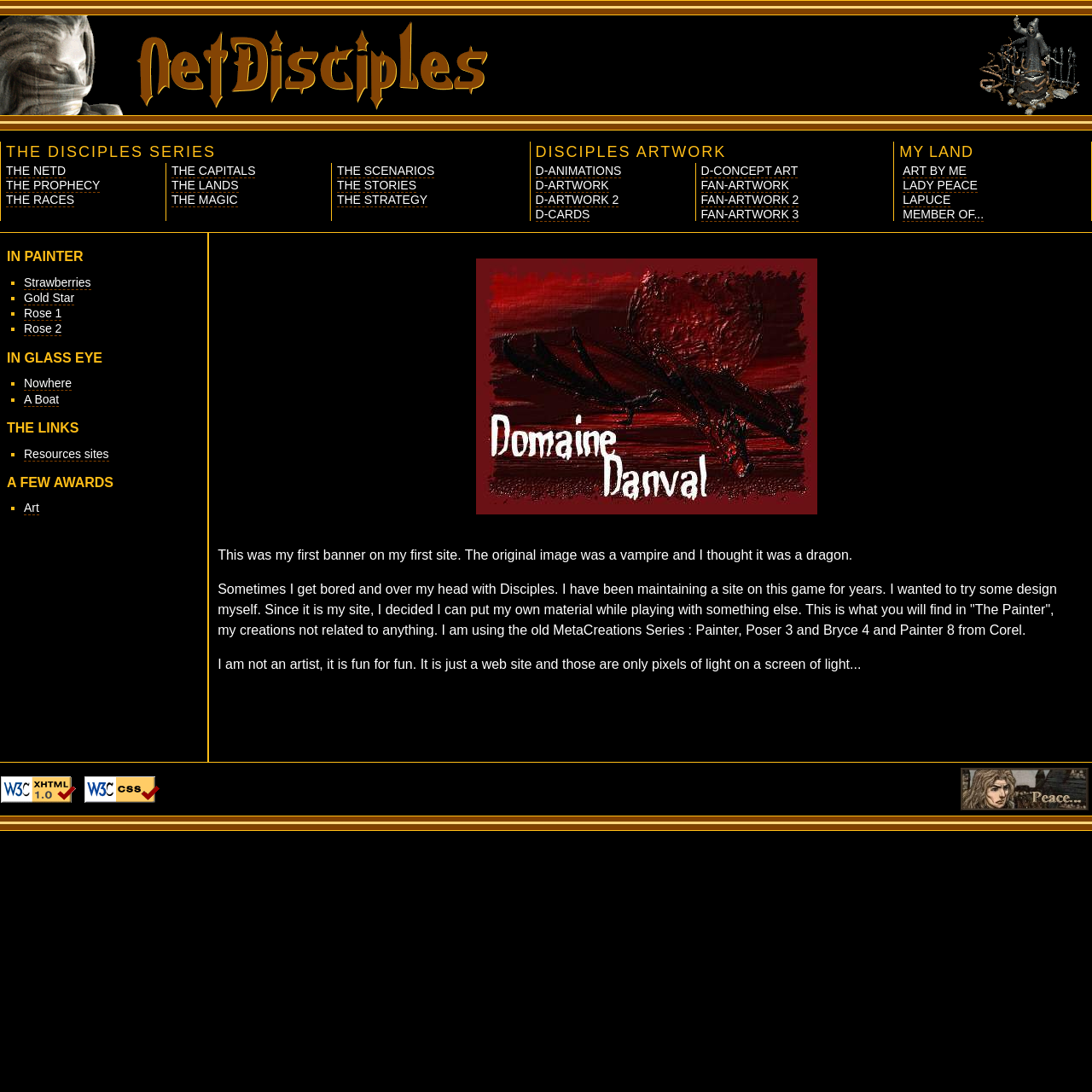Specify the bounding box coordinates of the region I need to click to perform the following instruction: "Visit THE NETD". The coordinates must be four float numbers in the range of 0 to 1, i.e., [left, top, right, bottom].

[0.005, 0.15, 0.06, 0.163]